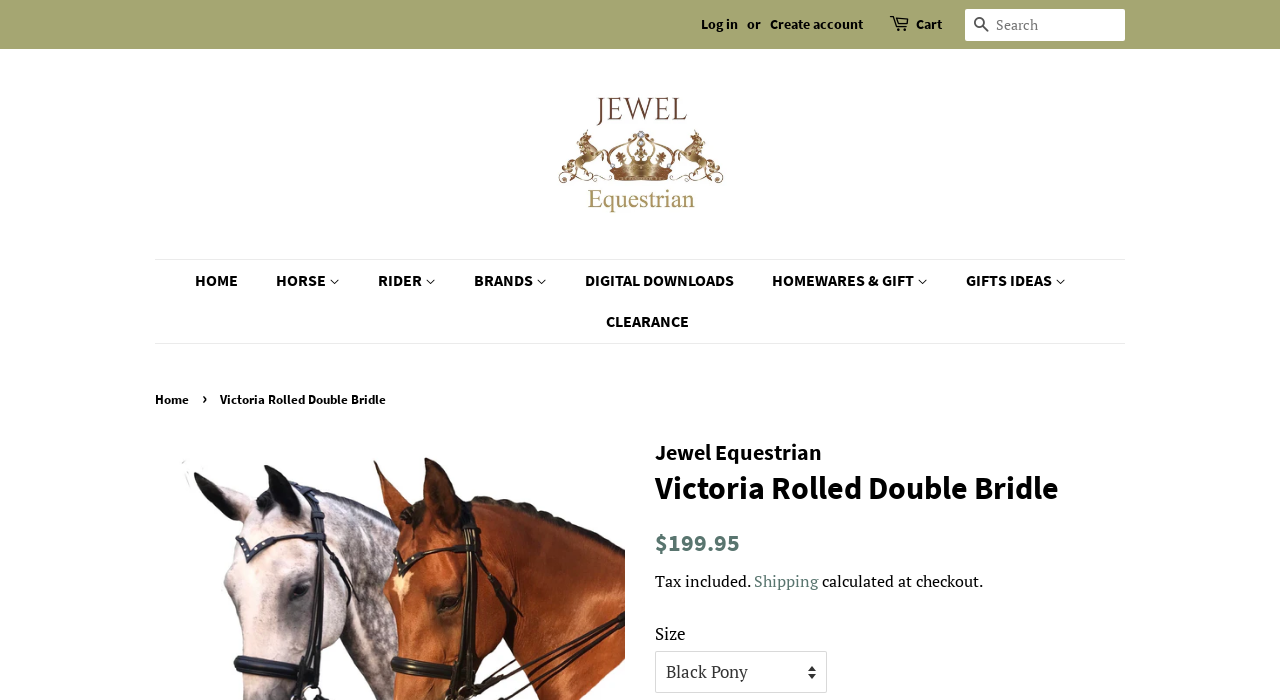Please locate the UI element described by "GLOVES" and provide its bounding box coordinates.

[0.283, 0.908, 0.445, 0.961]